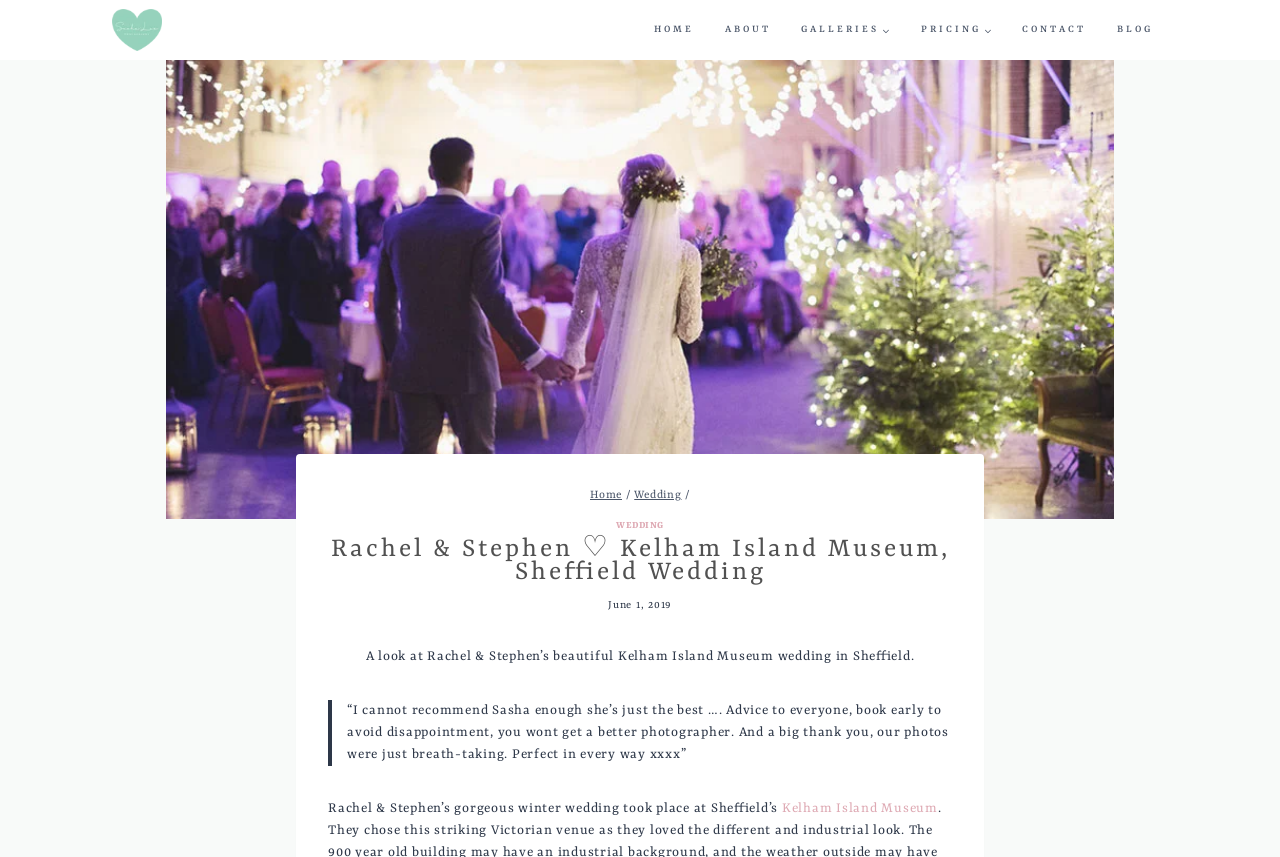Locate and extract the headline of this webpage.

Rachel & Stephen ♡ Kelham Island Museum, Sheffield Wedding